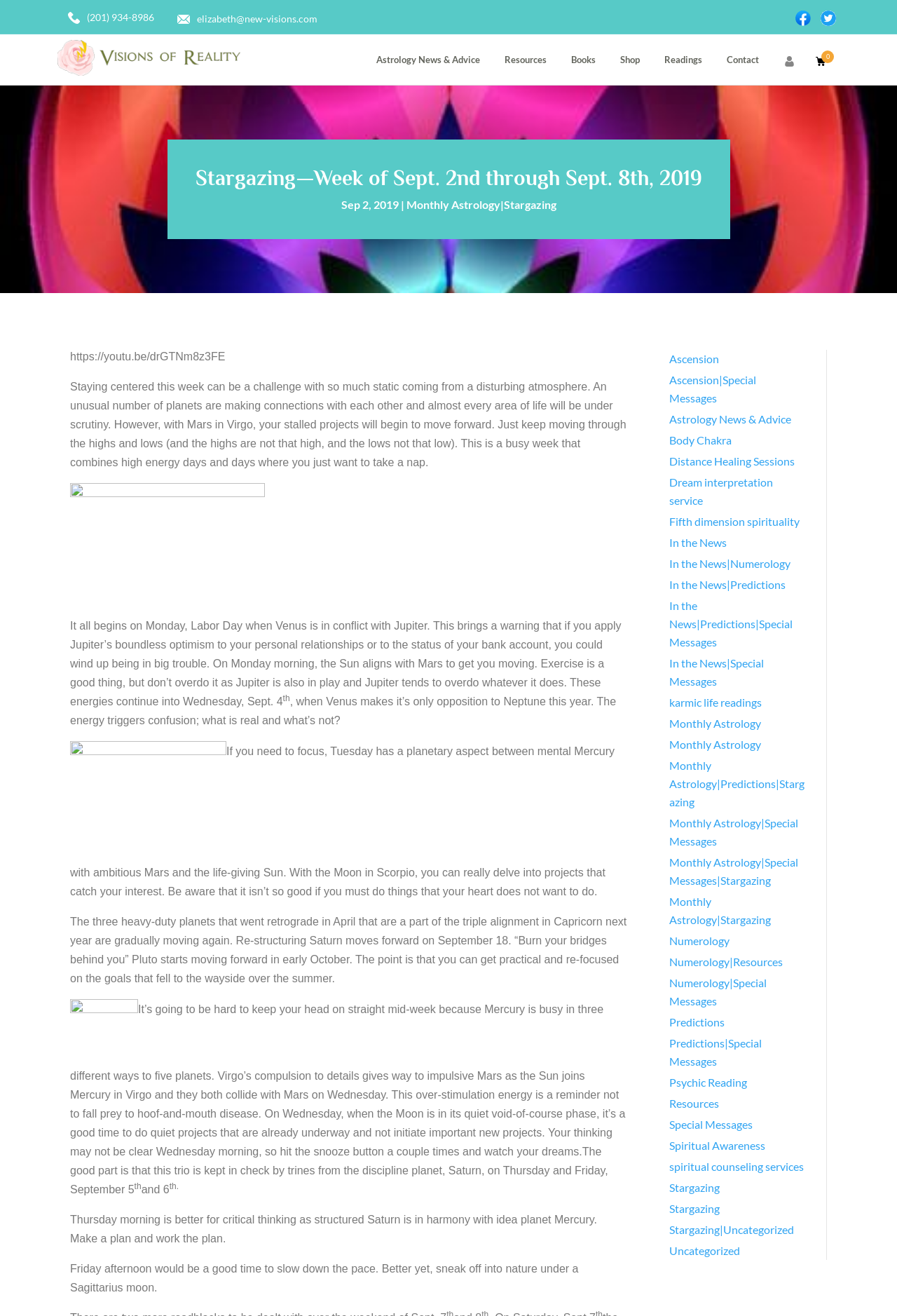What is the date mentioned in the article?
Could you please answer the question thoroughly and with as much detail as possible?

In the StaticText element with ID 326, the date 'Sep 2, 2019' is mentioned, which is likely the date the article was published or refers to.